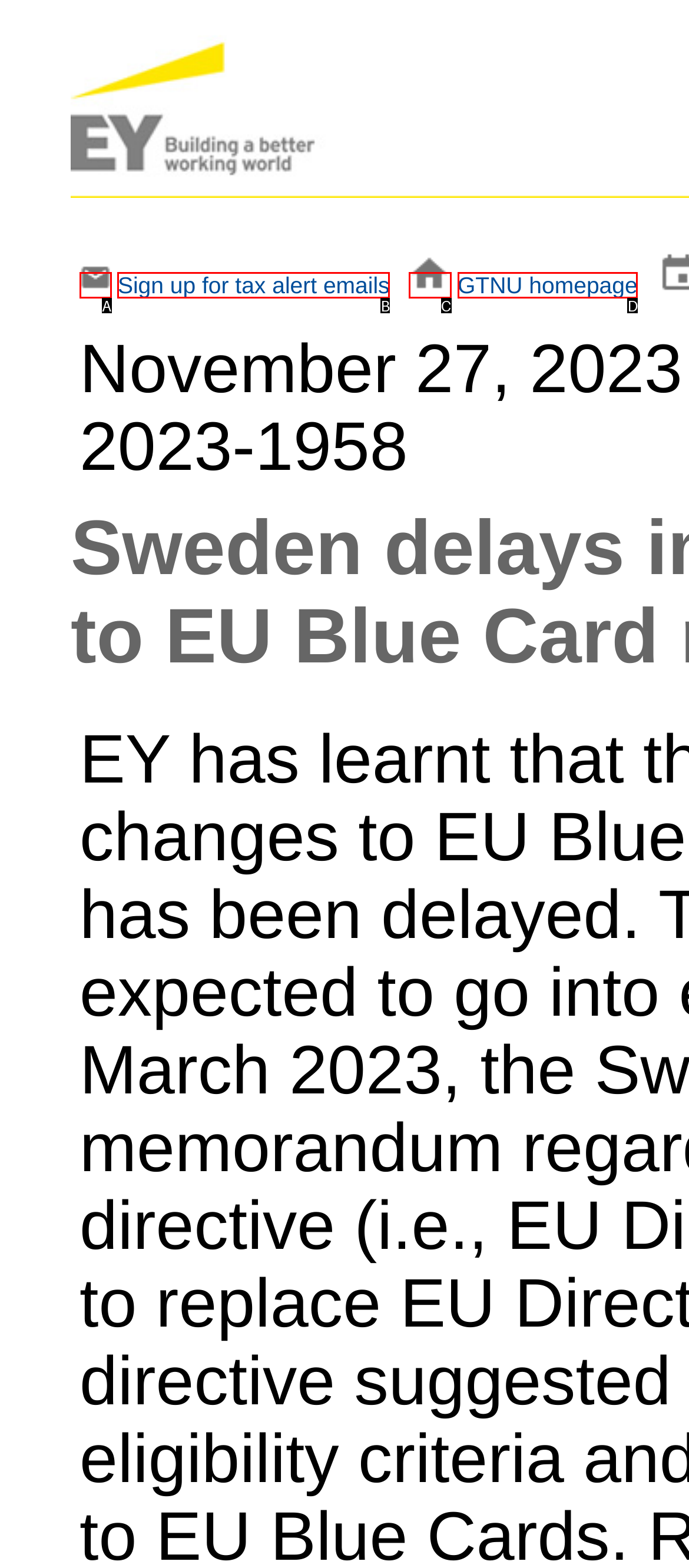Select the HTML element that corresponds to the description: GTNU homepage. Answer with the letter of the matching option directly from the choices given.

D